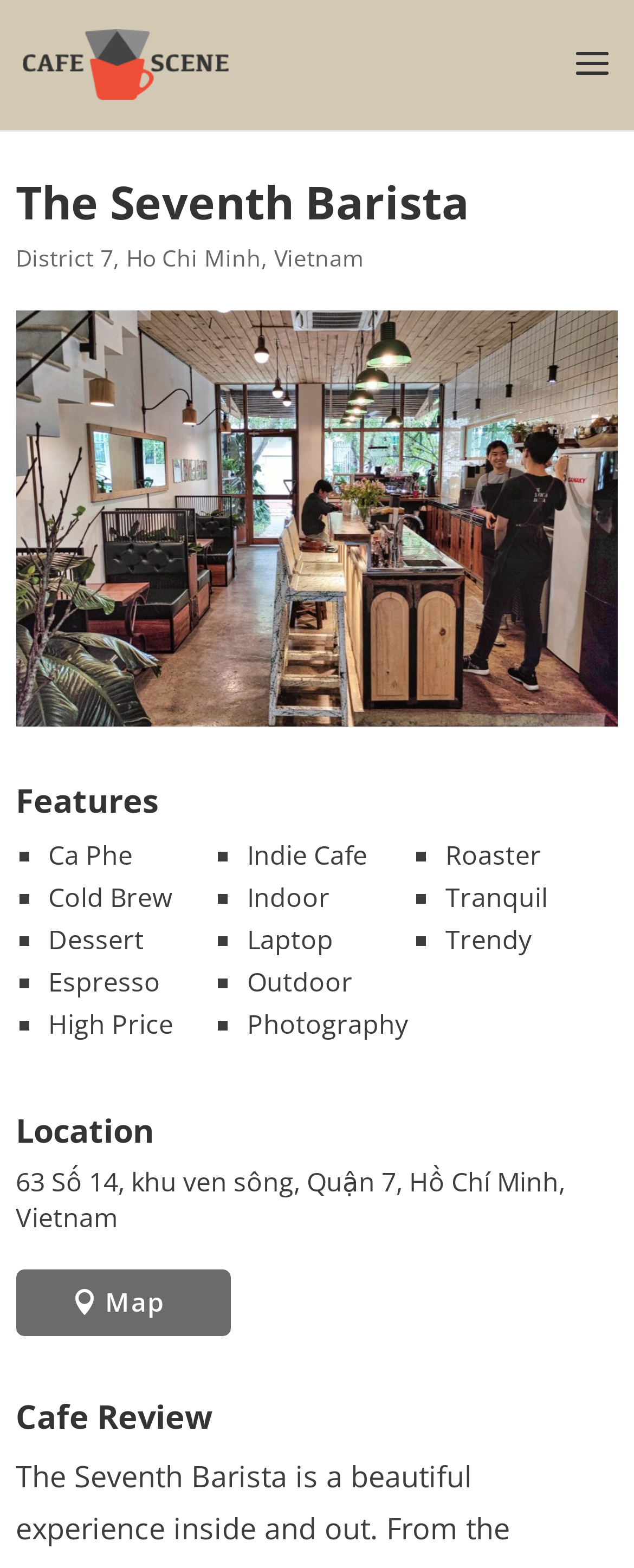Identify the bounding box for the described UI element. Provide the coordinates in (top-left x, top-left y, bottom-right x, bottom-right y) format with values ranging from 0 to 1: Map

[0.025, 0.809, 0.363, 0.852]